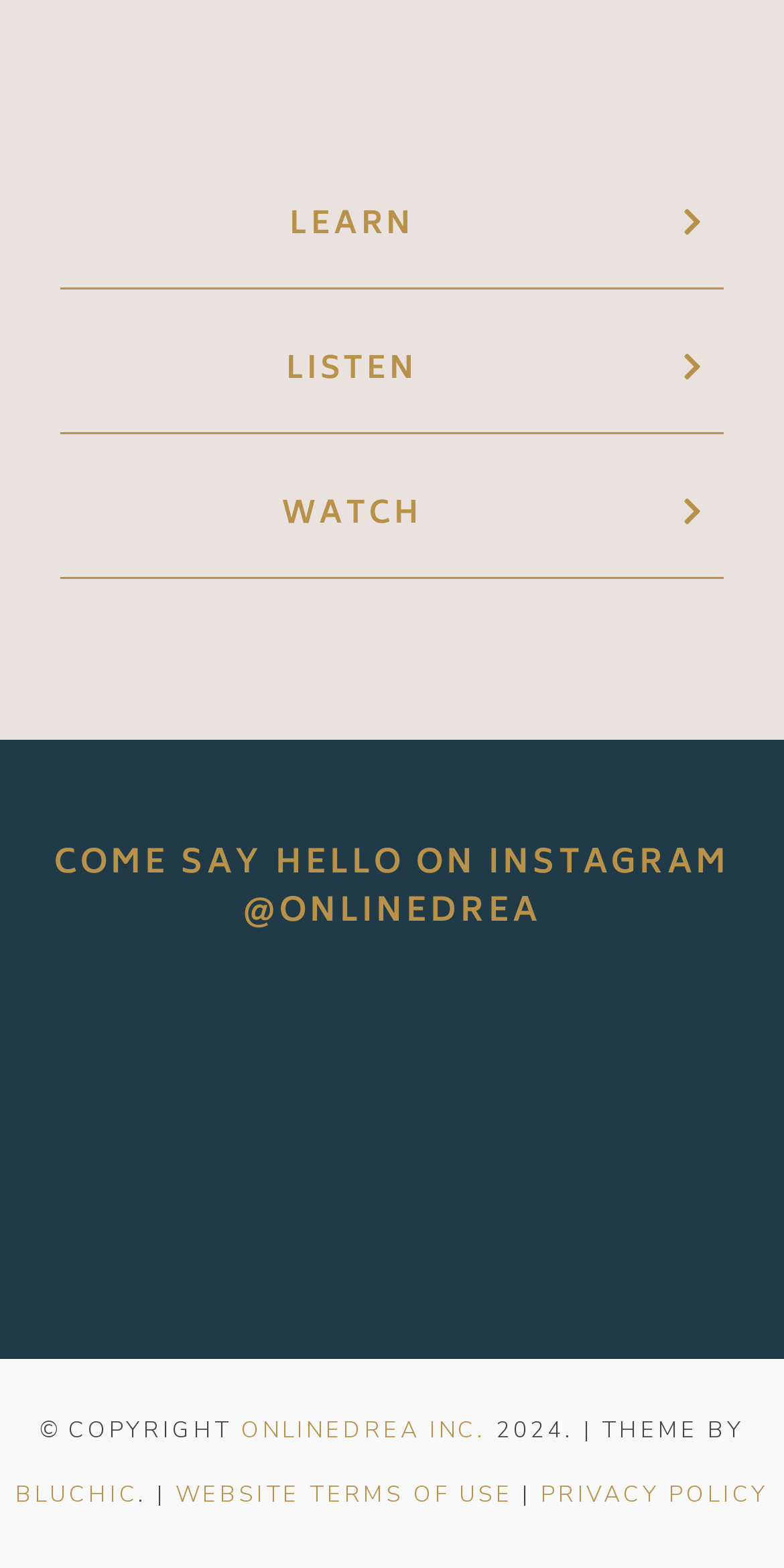Respond with a single word or phrase to the following question: What is the username of the Instagram account?

@ONLINEDREA